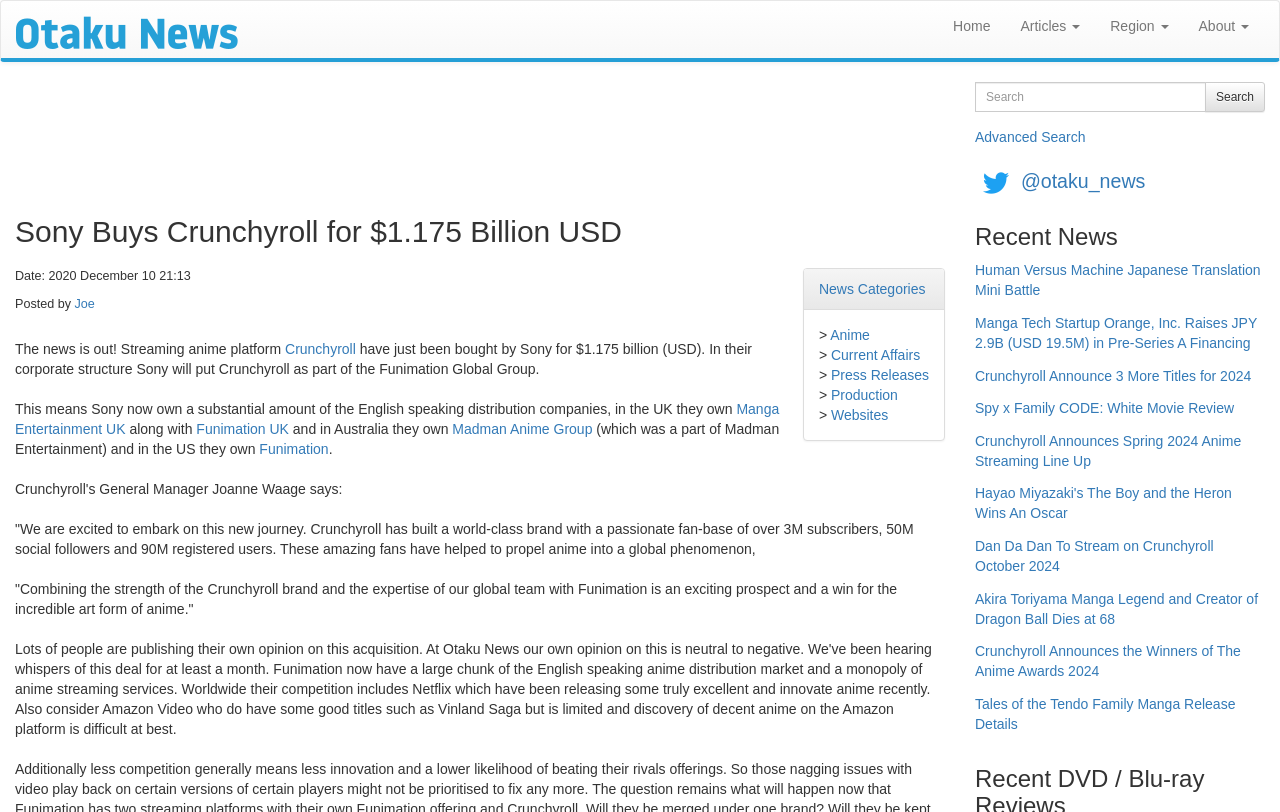Could you locate the bounding box coordinates for the section that should be clicked to accomplish this task: "Click on the Home link".

[0.733, 0.001, 0.786, 0.063]